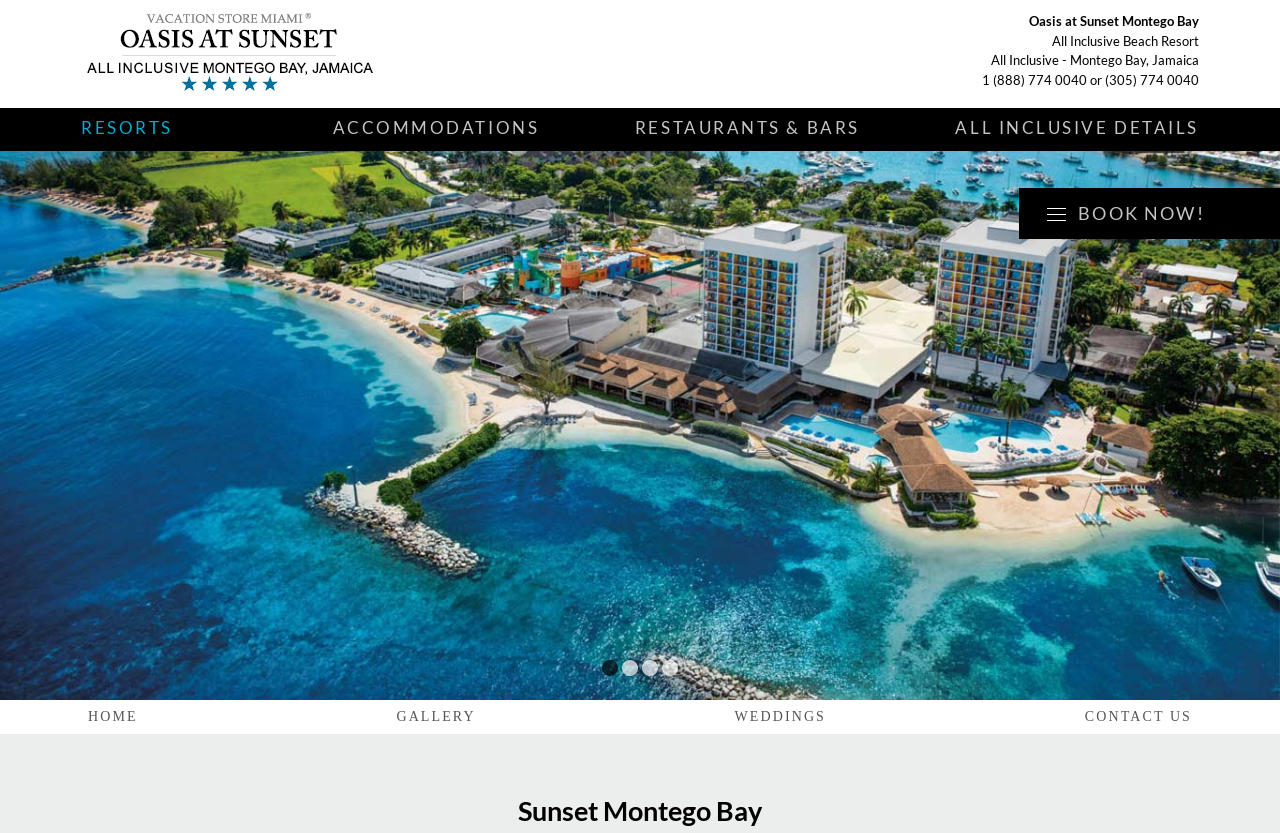Indicate the bounding box coordinates of the clickable region to achieve the following instruction: "Go to the CONTACT US page."

[0.842, 0.84, 0.937, 0.882]